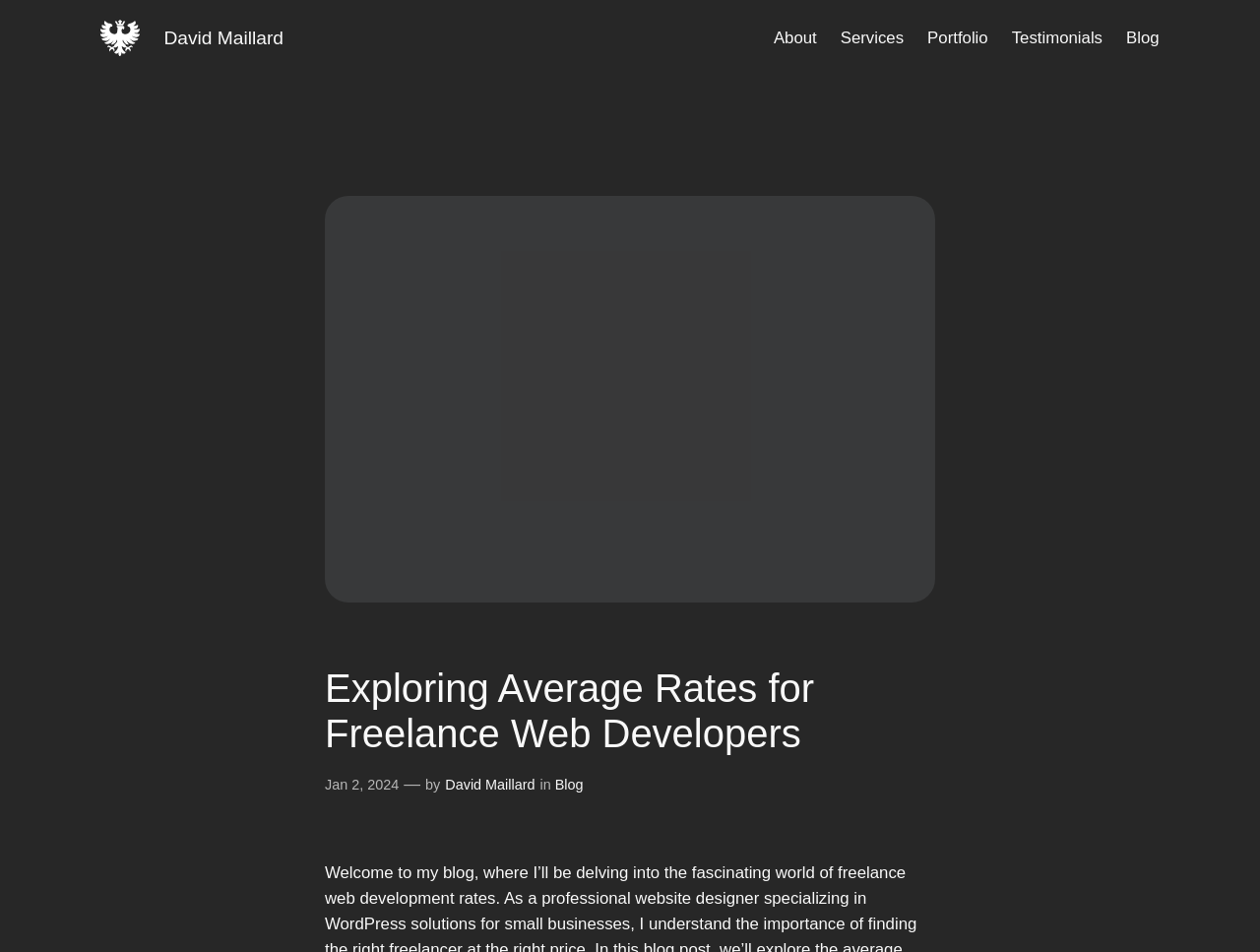Predict the bounding box of the UI element based on the description: "David Maillard". The coordinates should be four float numbers between 0 and 1, formatted as [left, top, right, bottom].

[0.13, 0.029, 0.225, 0.05]